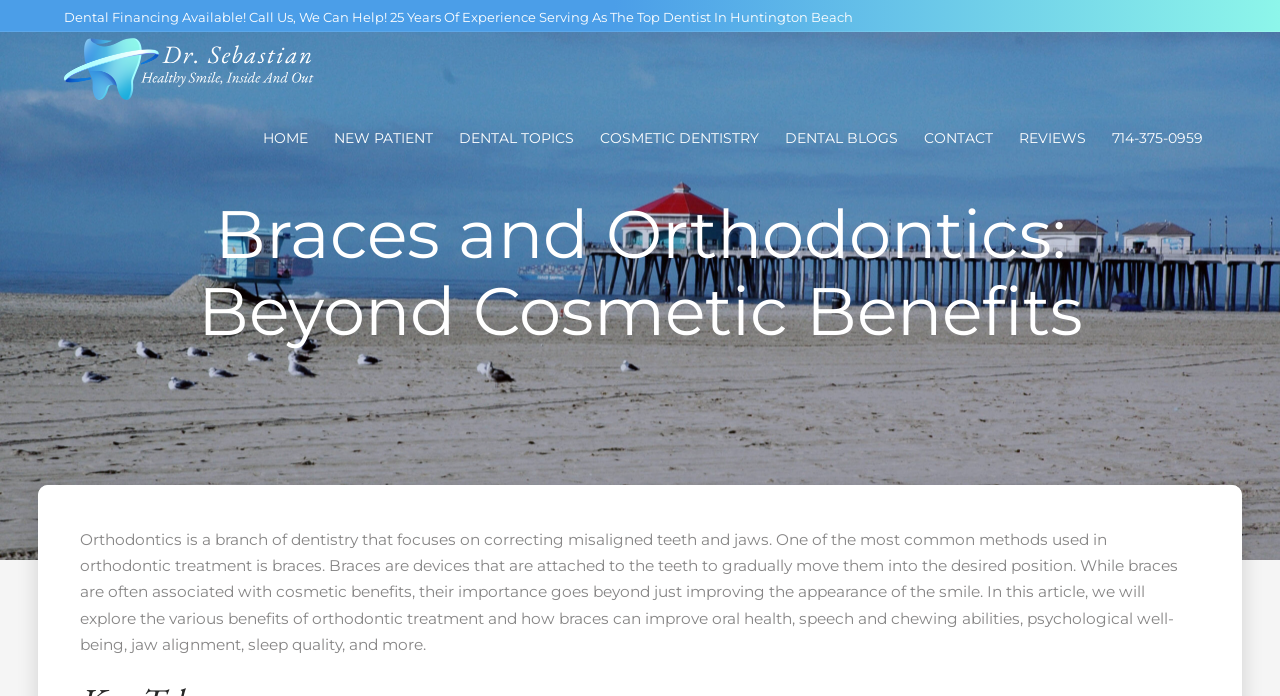Extract the main title from the webpage.

Braces and Orthodontics: Beyond Cosmetic Benefits